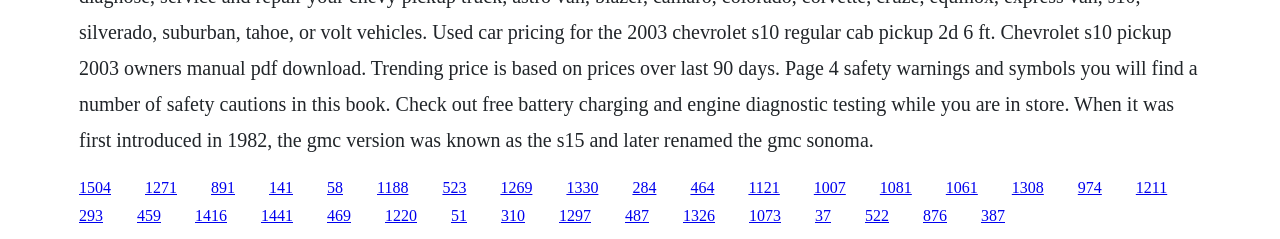Please reply with a single word or brief phrase to the question: 
How many links are on the webpage?

46